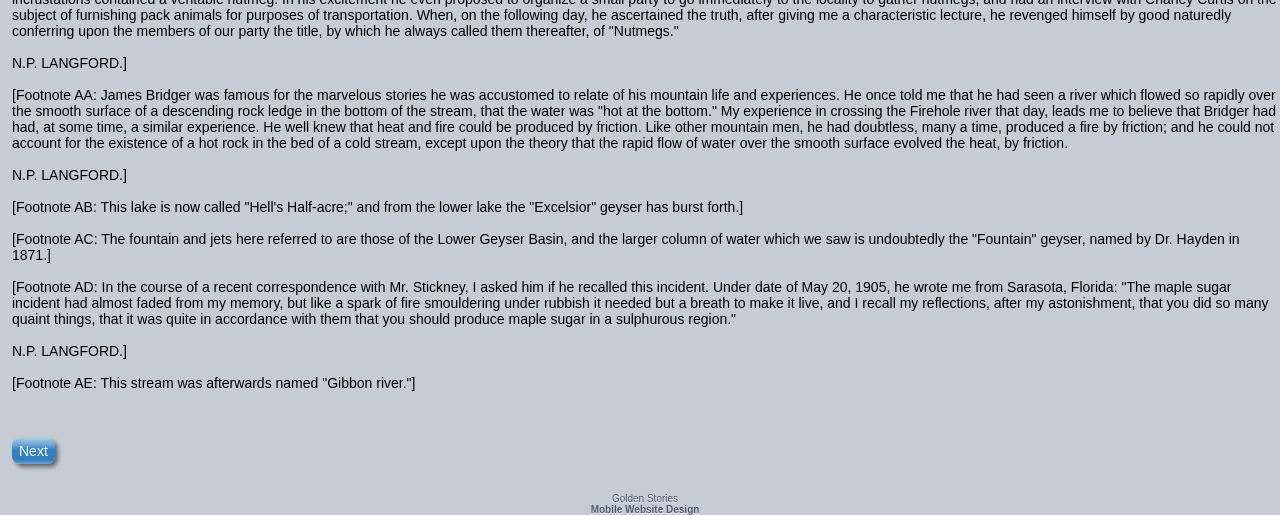What is the name of the author?
Based on the visual information, provide a detailed and comprehensive answer.

The name 'N.P. Langford' appears multiple times on the webpage, indicating that it is the author's name.